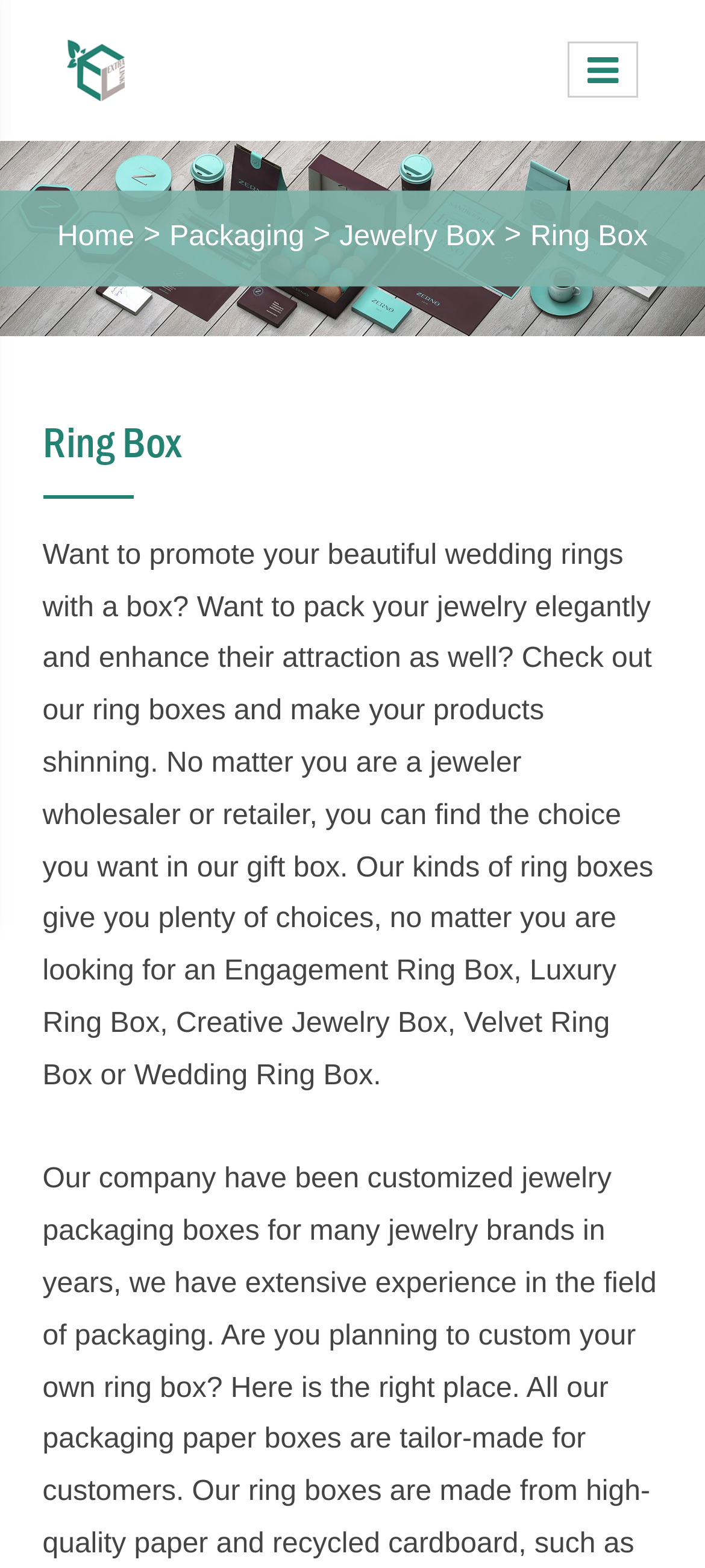Give a concise answer using one word or a phrase to the following question:
What is the purpose of the ring boxes?

Packaging jewelry